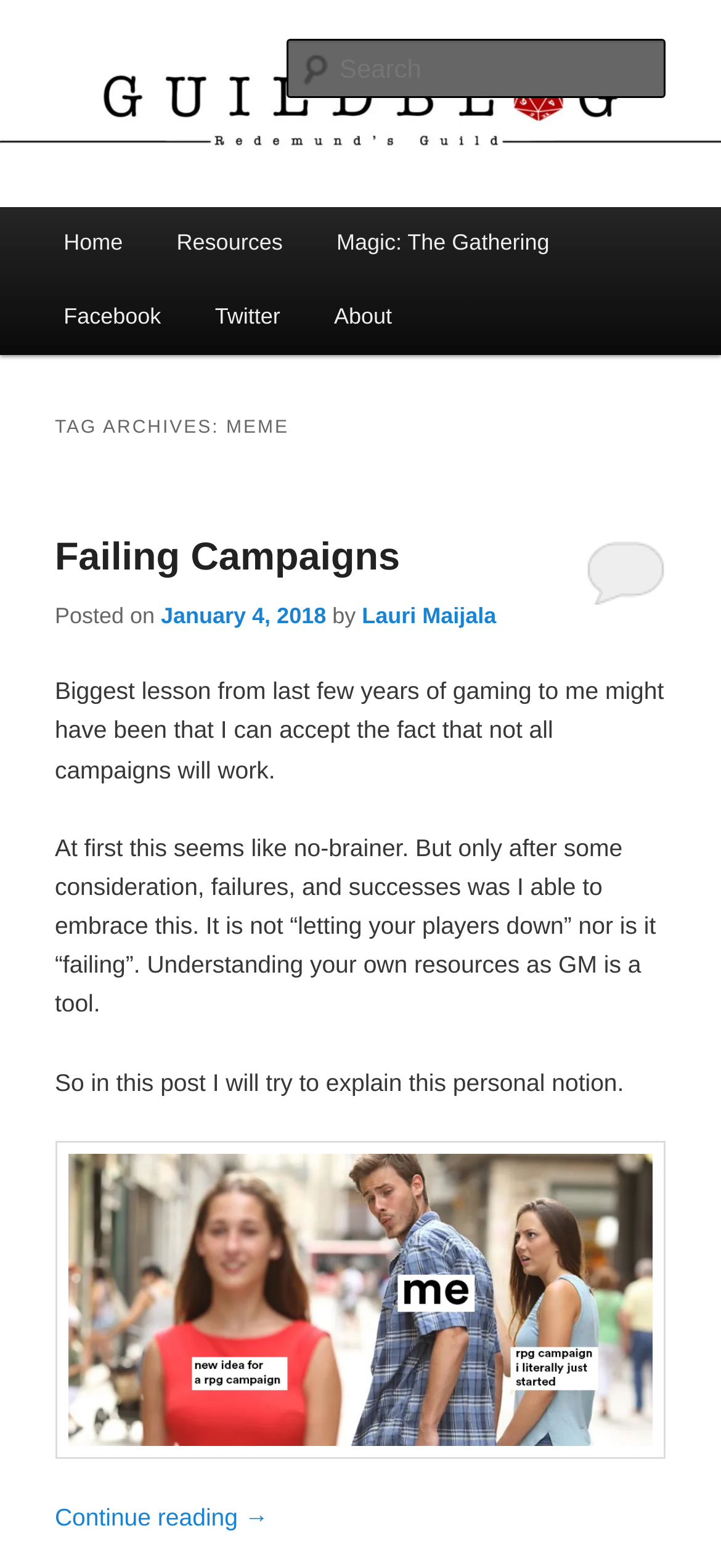Provide your answer to the question using just one word or phrase: What is the main topic of the blog post?

Failing Campaigns